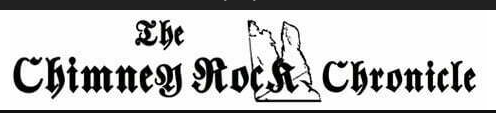Answer the question below with a single word or a brief phrase: 
What type of content does the Chronicle provide?

News and features